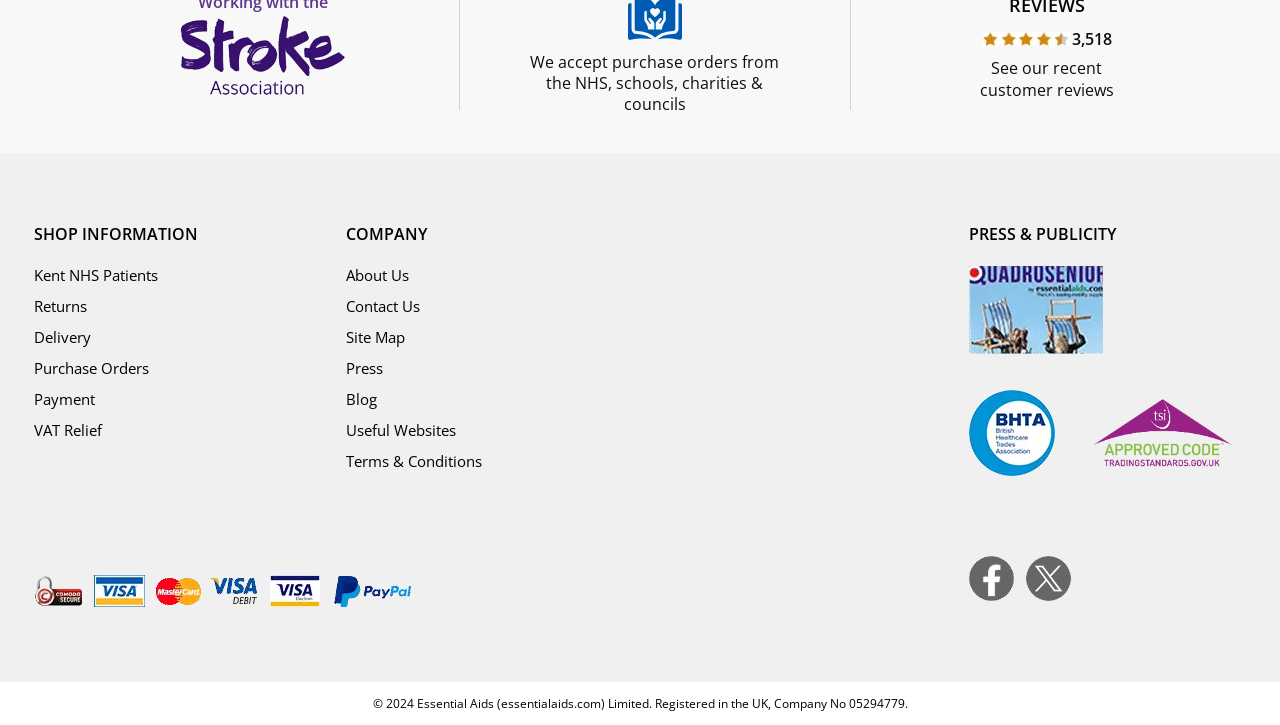What is the website's social media presence?
Look at the image and construct a detailed response to the question.

I found the answer by looking at the link elements at the bottom of the page, which include links to 'Follow us on Facebook' and 'Follow us on Twitter', indicating the website's social media presence.